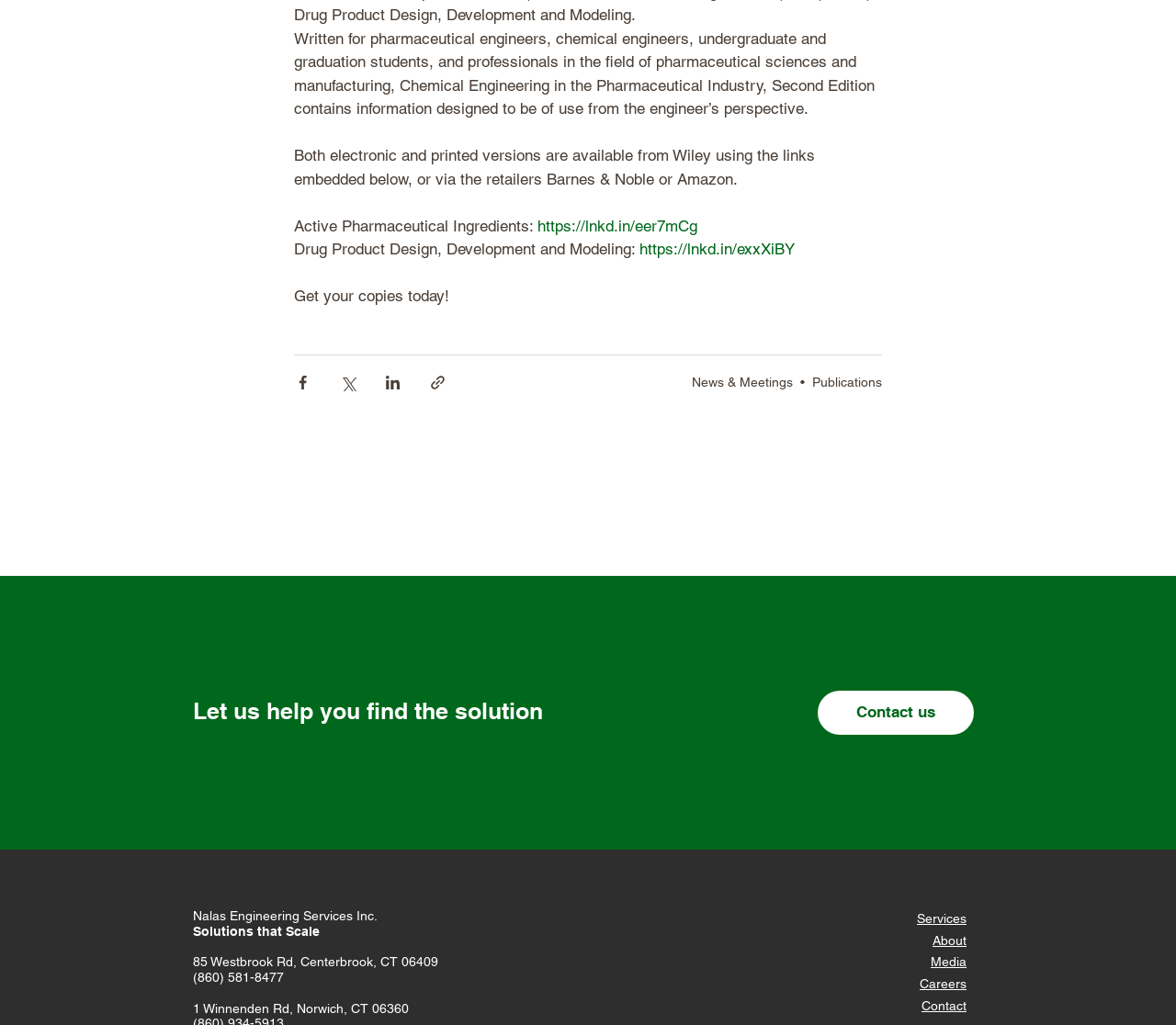What is the topic of the book described?
Using the image, provide a concise answer in one word or a short phrase.

Chemical Engineering